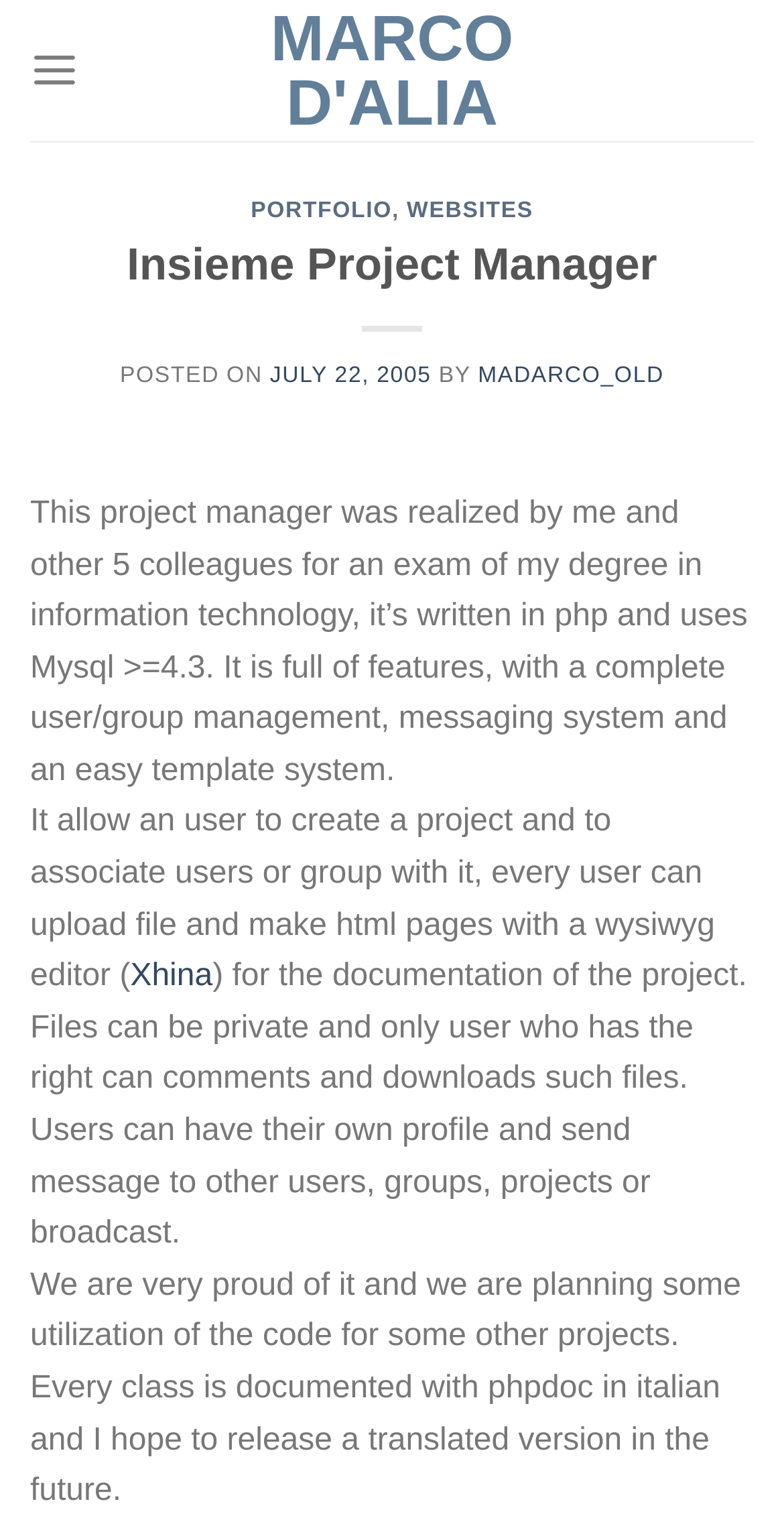How many colleagues were involved in the project?
Please use the visual content to give a single word or phrase answer.

5